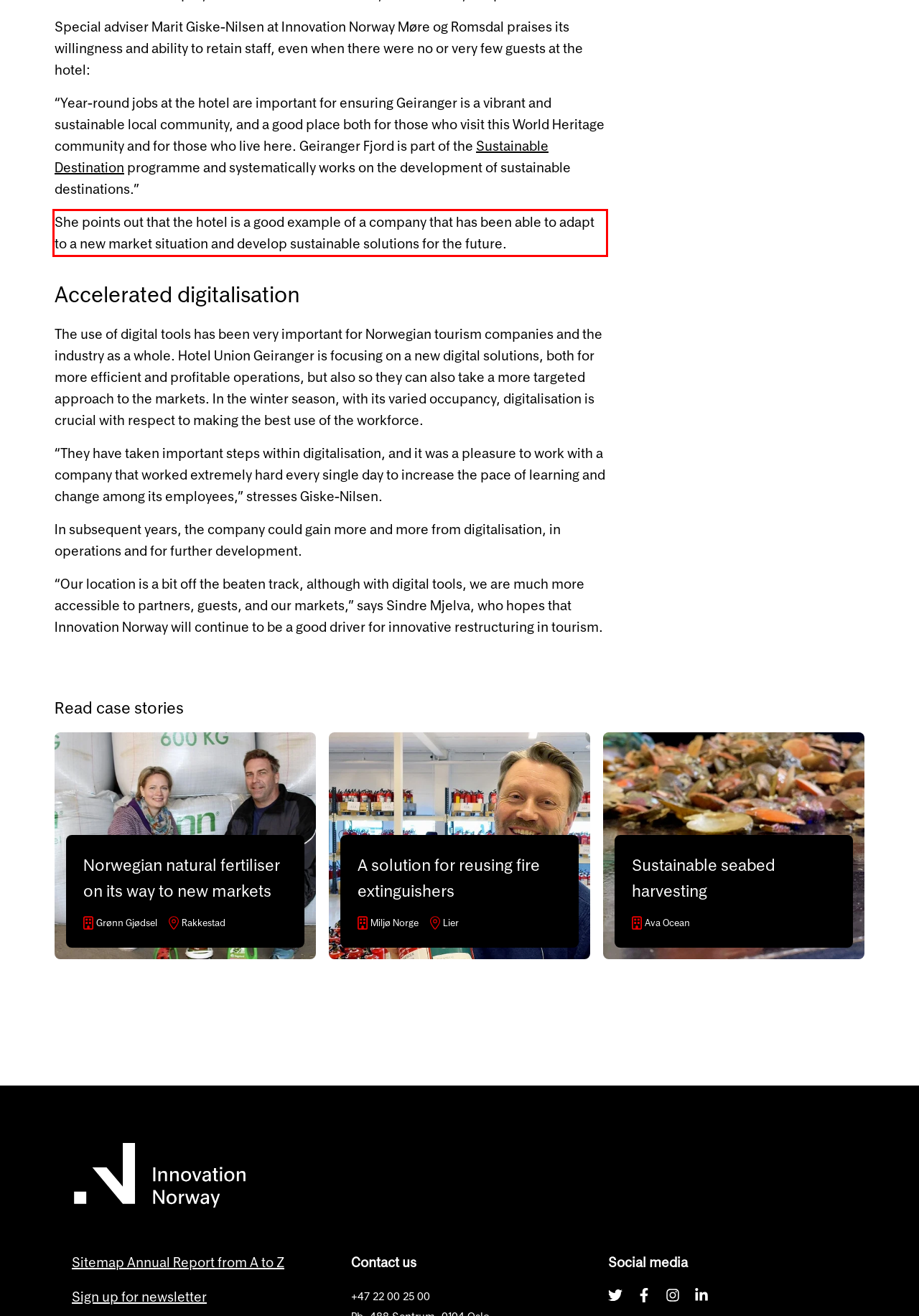You are provided with a screenshot of a webpage containing a red bounding box. Please extract the text enclosed by this red bounding box.

She points out that the hotel is a good example of a company that has been able to adapt to a new market situation and develop sustainable solutions for the future.